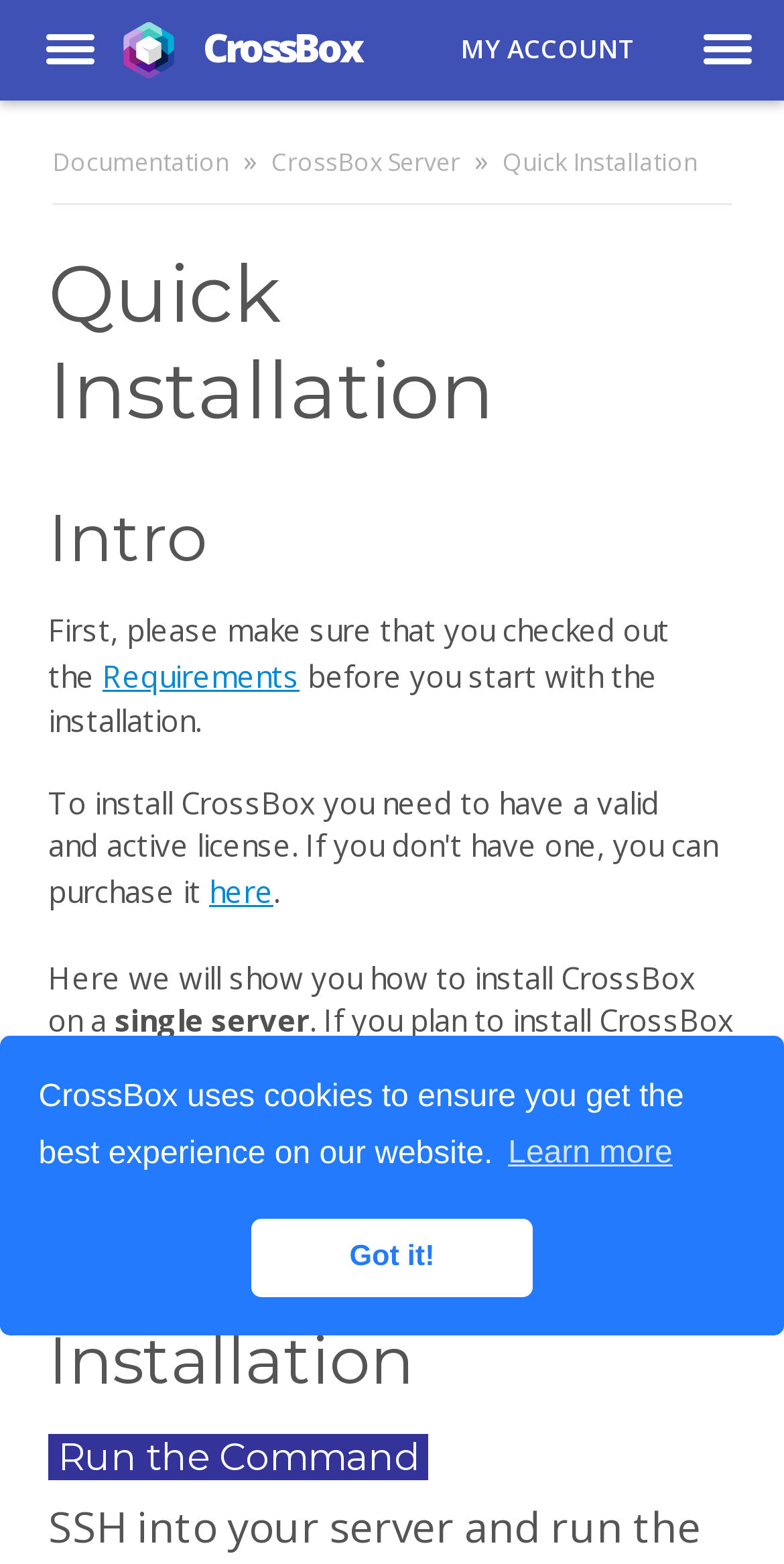Please answer the following question using a single word or phrase: 
What is the purpose of the cookie message?

To ensure best experience